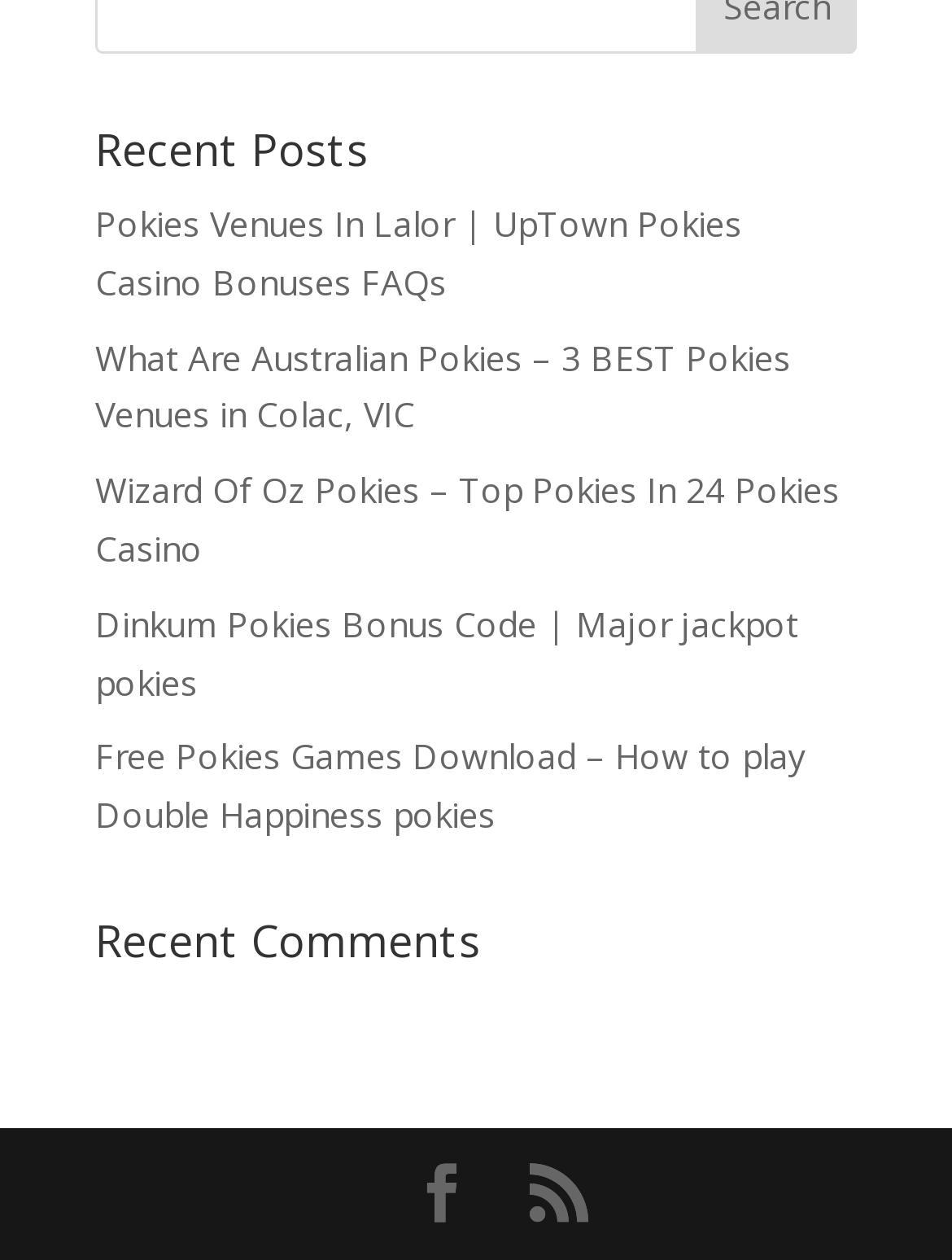How many social media links are available?
Please provide a single word or phrase in response based on the screenshot.

2